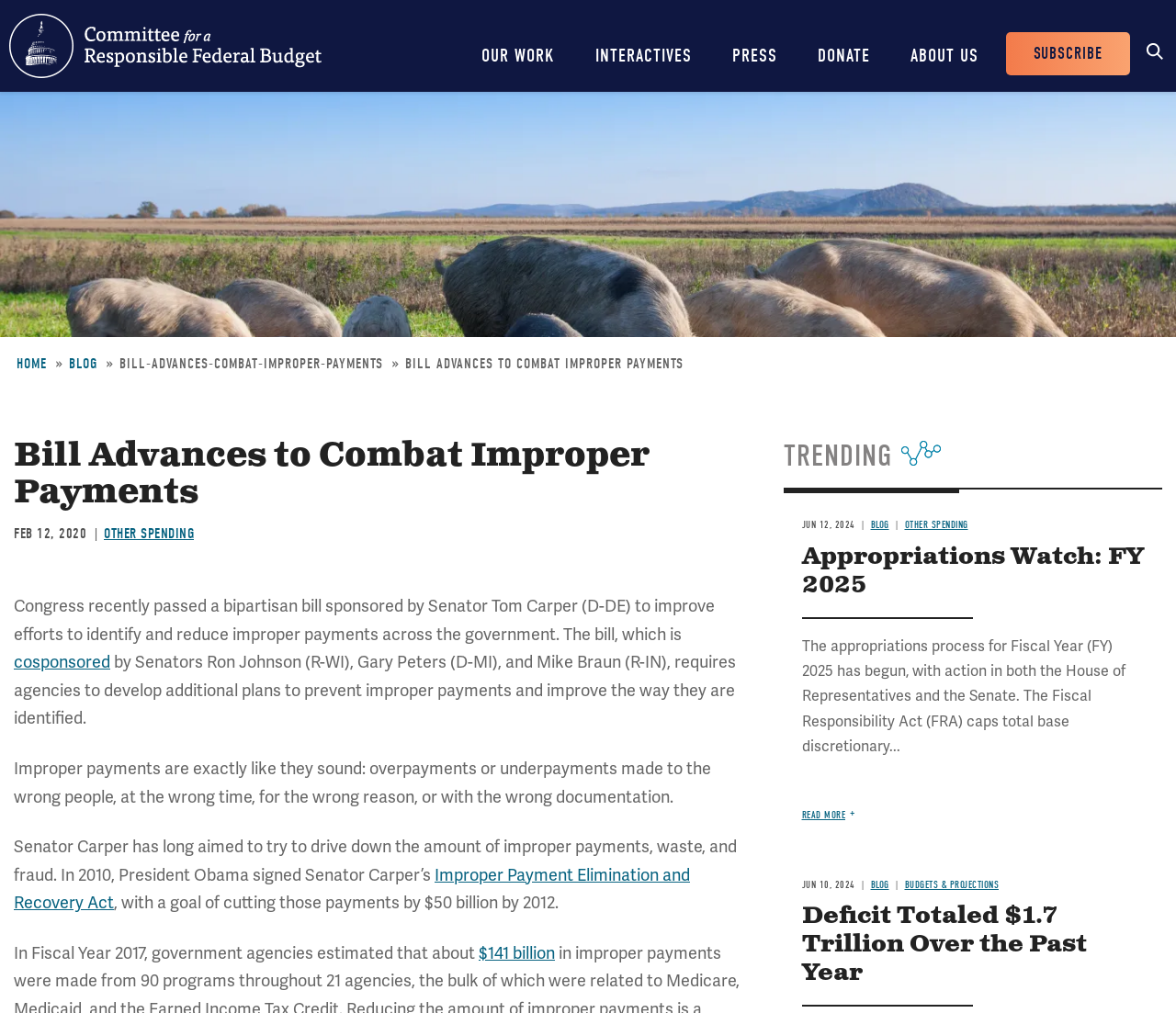For the given element description Appropriations Watch: FY 2025, determine the bounding box coordinates of the UI element. The coordinates should follow the format (top-left x, top-left y, bottom-right x, bottom-right y) and be within the range of 0 to 1.

[0.682, 0.534, 0.972, 0.594]